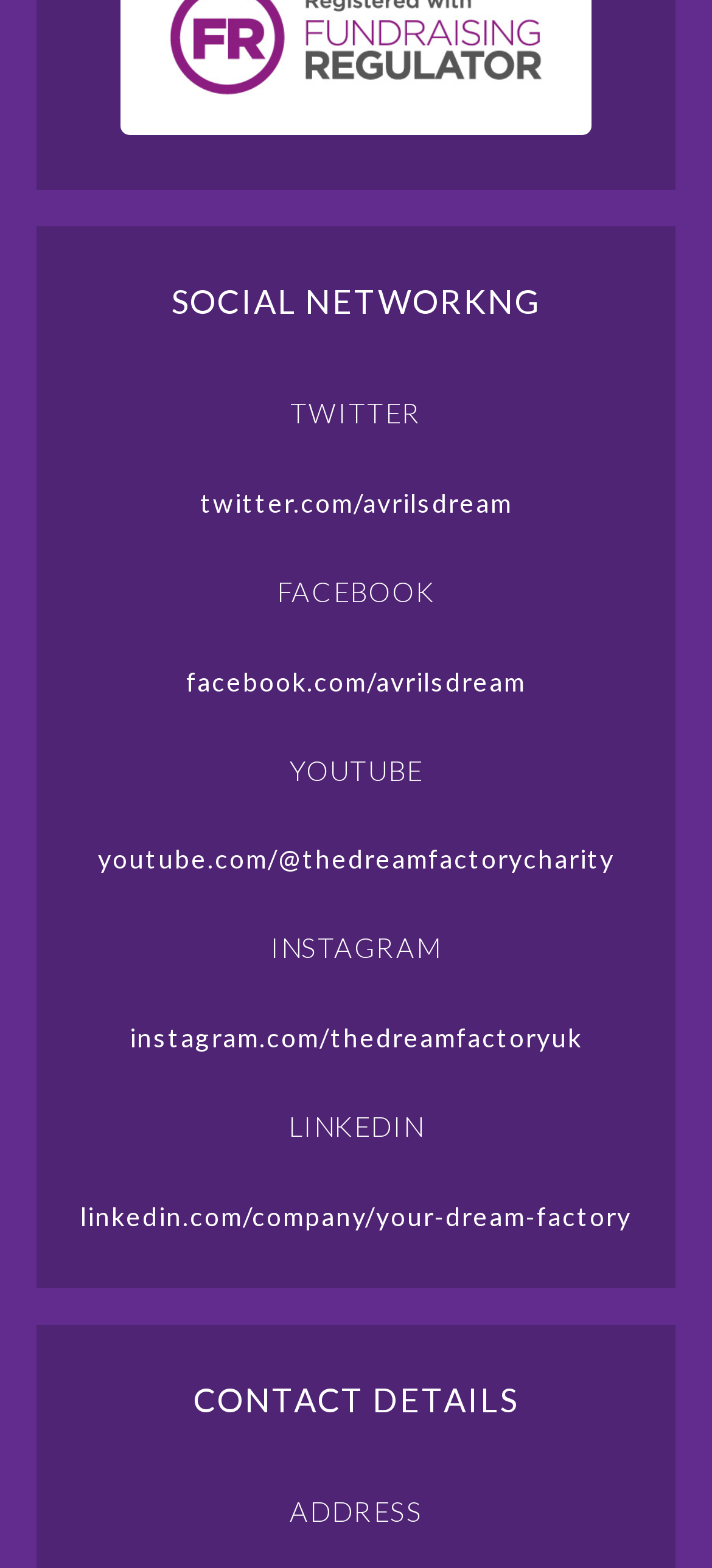How many social media platforms are listed on this webpage?
Give a single word or phrase answer based on the content of the image.

5